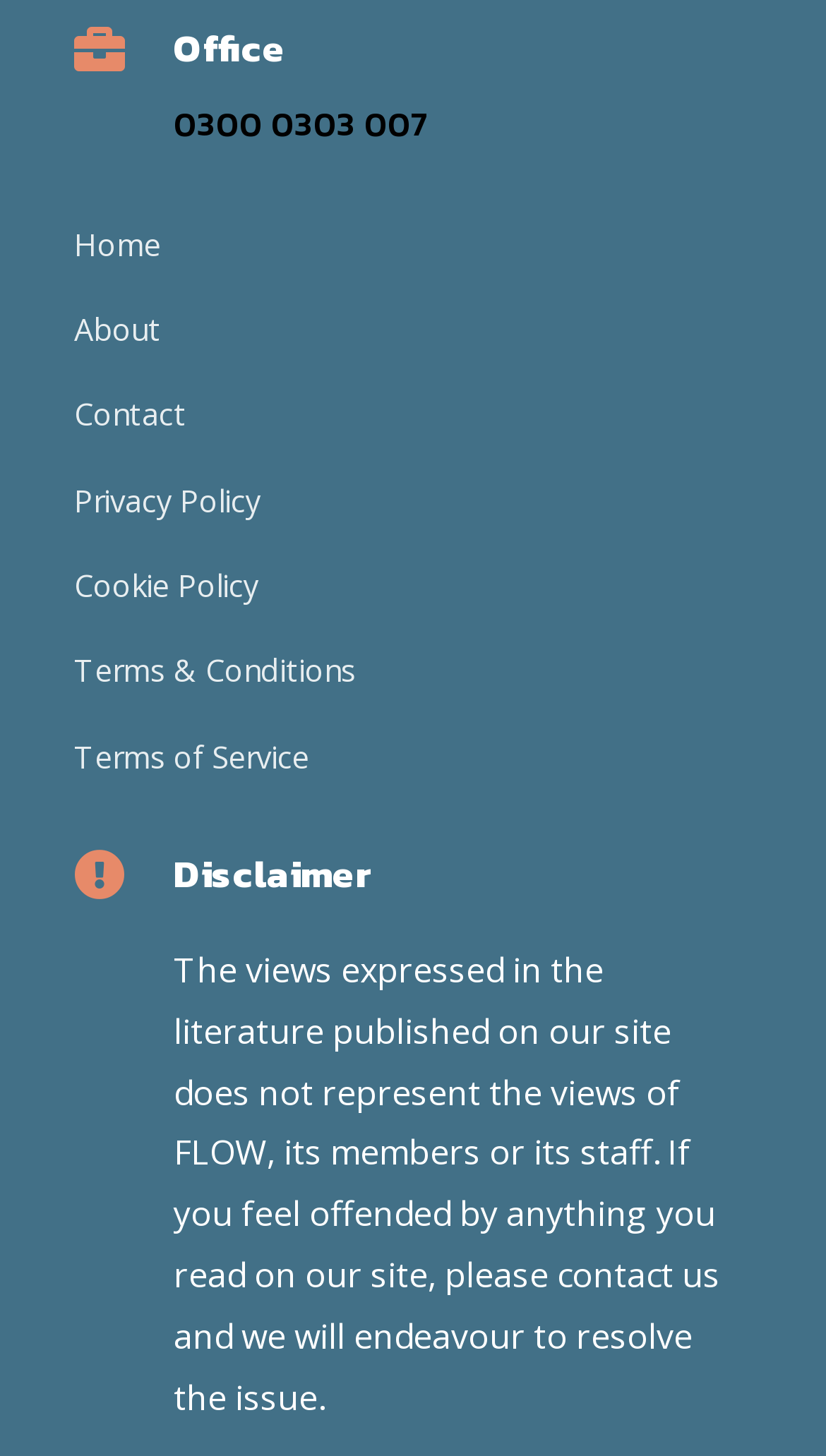Please determine the bounding box coordinates for the UI element described here. Use the format (top-left x, top-left y, bottom-right x, bottom-right y) with values bounded between 0 and 1: Home

[0.09, 0.154, 0.195, 0.182]